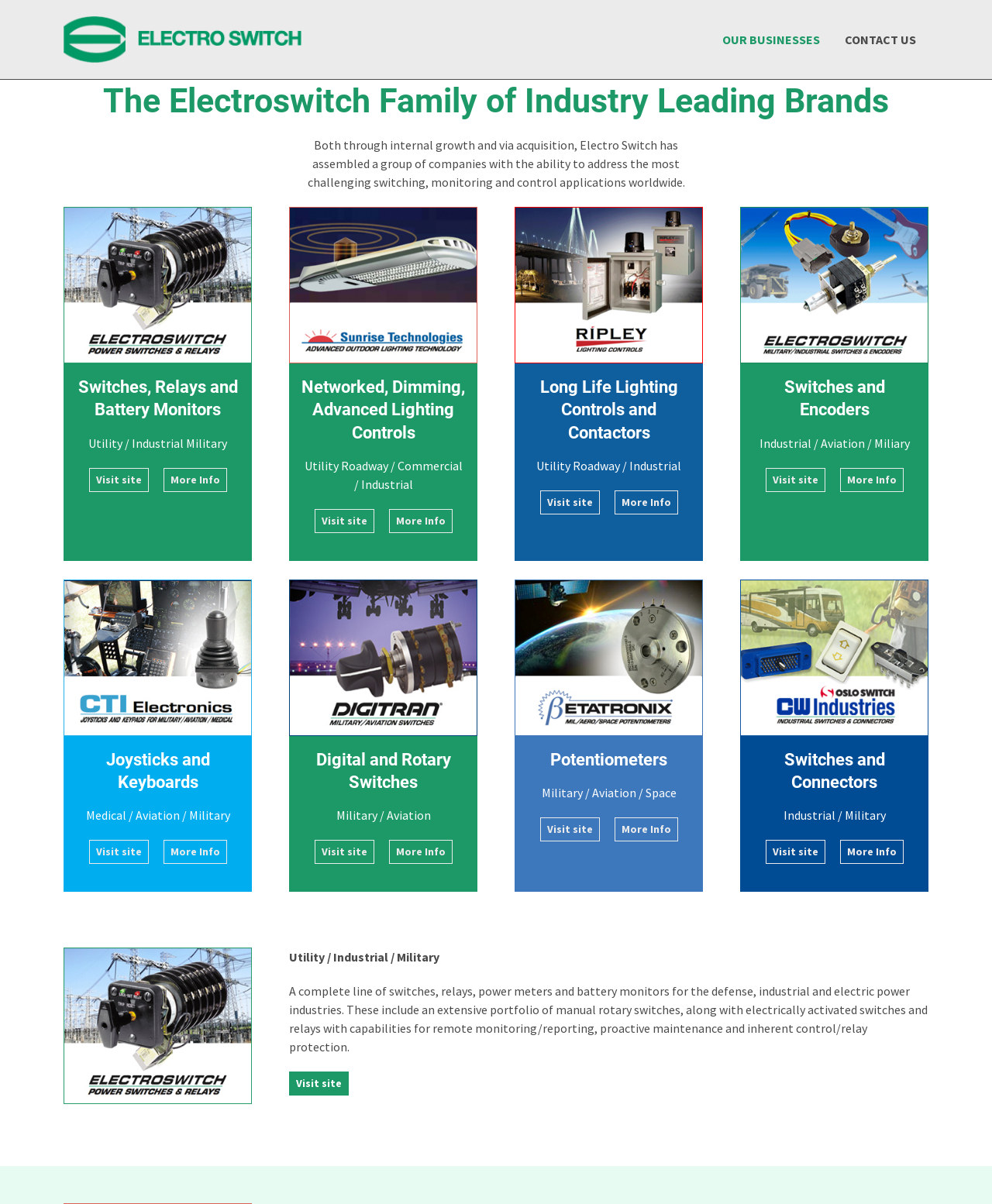Carefully observe the image and respond to the question with a detailed answer:
What is the name of the company with power switches and relays?

I found the answer by looking at the links on the webpage, specifically the one with the text 'Electroswitch Power Switches & Relays' which is a company that provides power switches and relays.